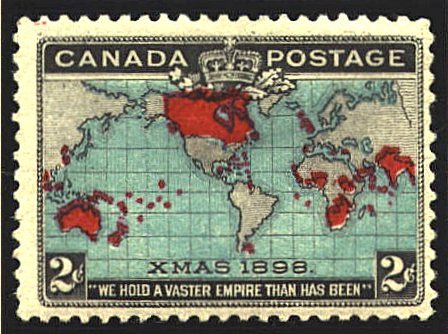Answer with a single word or phrase: 
What is the value of the postage stamp?

2 cents